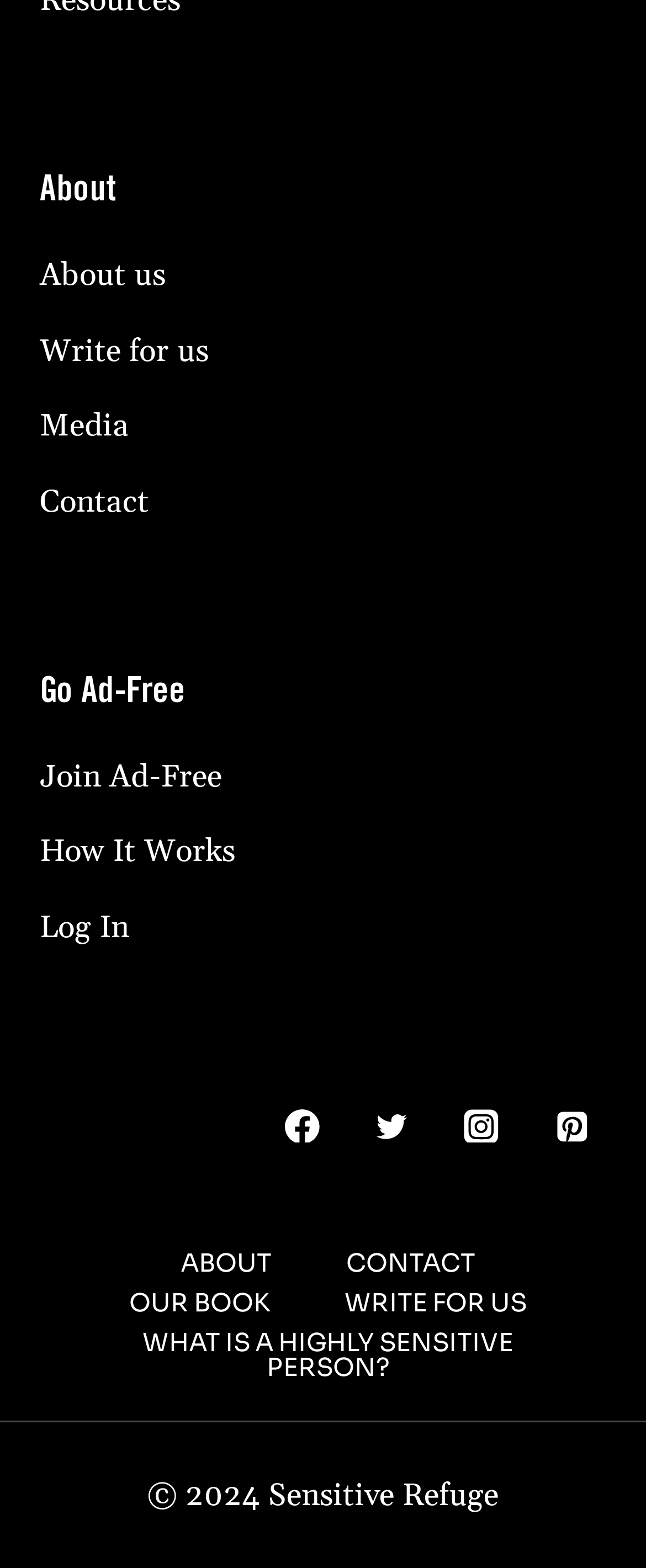Please locate the clickable area by providing the bounding box coordinates to follow this instruction: "Click on About us".

[0.062, 0.16, 0.256, 0.192]